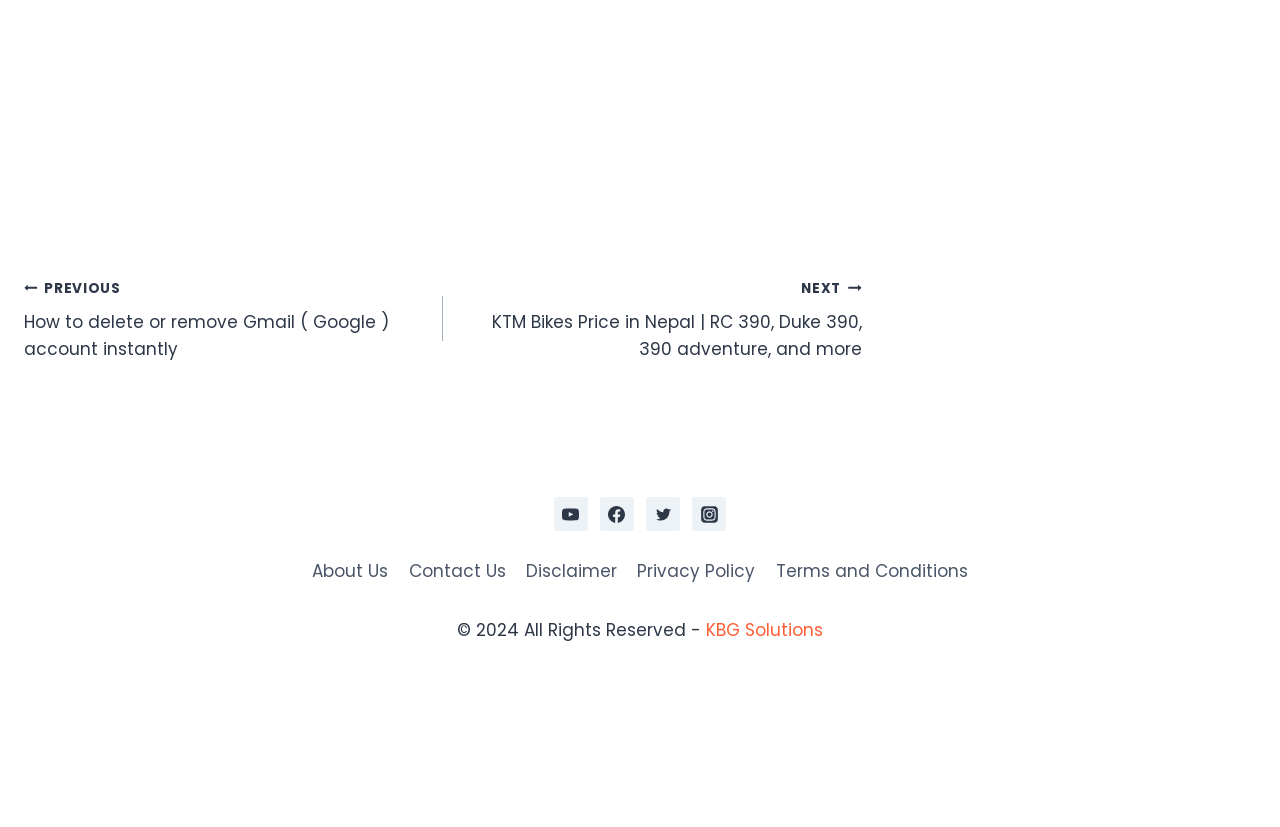What is the last link in the footer navigation?
Based on the visual details in the image, please answer the question thoroughly.

I looked at the footer navigation section and found that the last link is 'Terms and Conditions', which is located at the bottom right of the webpage.